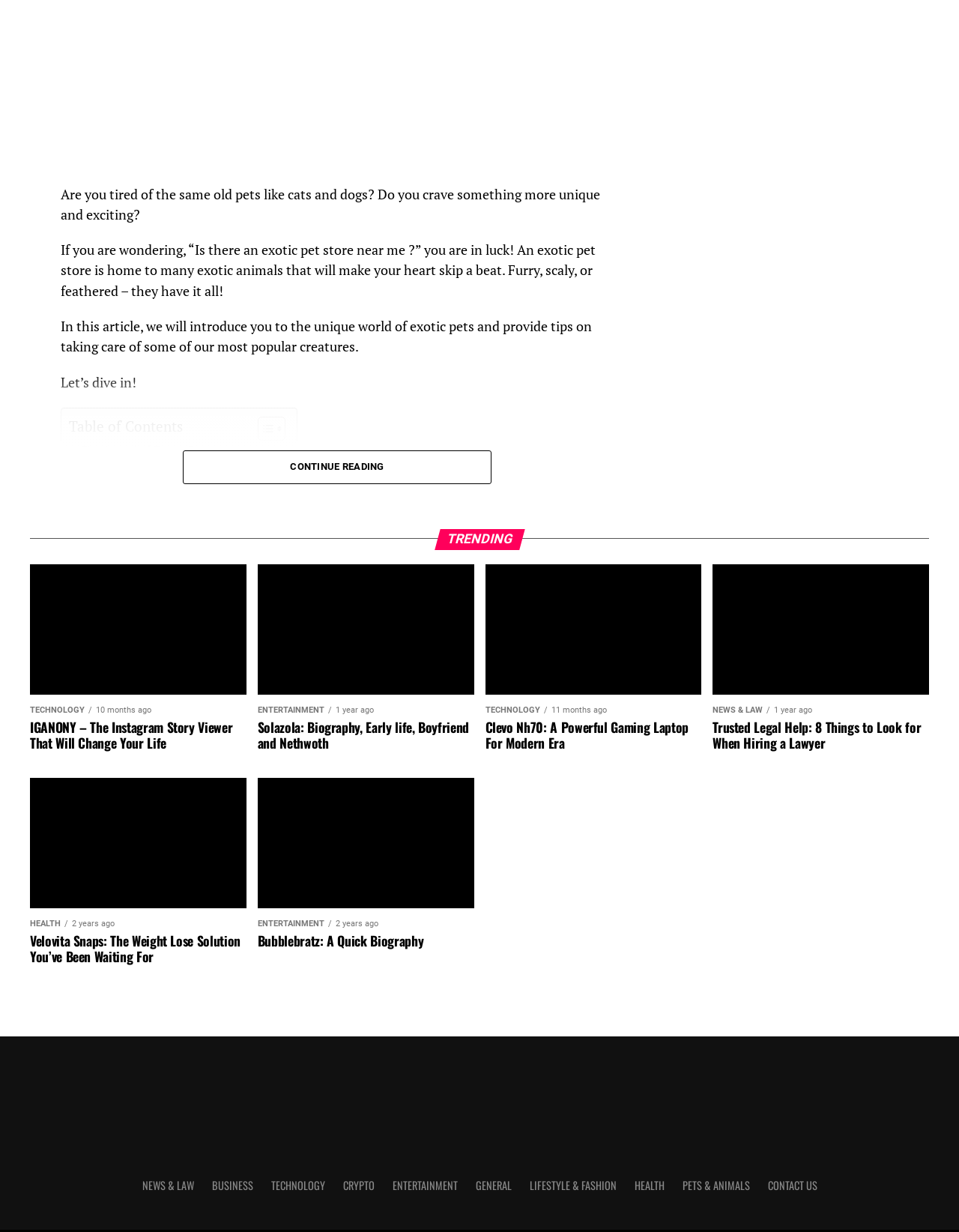With reference to the screenshot, provide a detailed response to the question below:
What is one benefit of making homemade meals for dogs?

The webpage states that homemade meals are often more cost-effective than buying store brands, which is one of the benefits of making homemade meals for dogs.